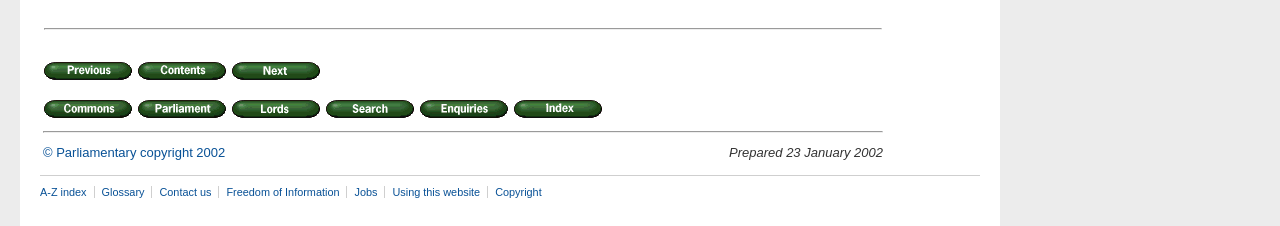Provide the bounding box coordinates for the specified HTML element described in this description: "alt="previous page"". The coordinates should be four float numbers ranging from 0 to 1, in the format [left, top, right, bottom].

[0.034, 0.266, 0.104, 0.337]